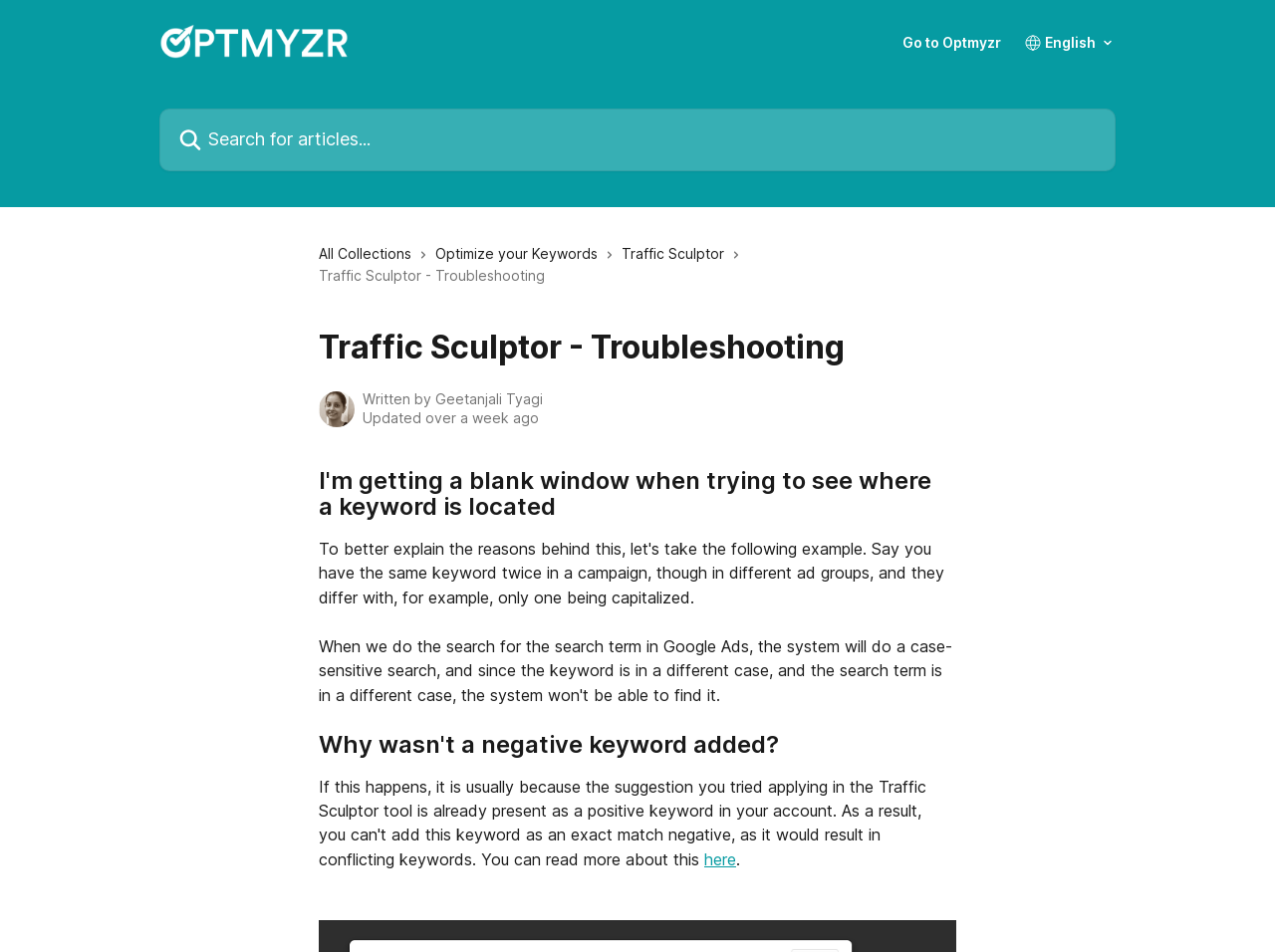Please specify the bounding box coordinates of the clickable region necessary for completing the following instruction: "Search for articles". The coordinates must consist of four float numbers between 0 and 1, i.e., [left, top, right, bottom].

[0.125, 0.114, 0.875, 0.18]